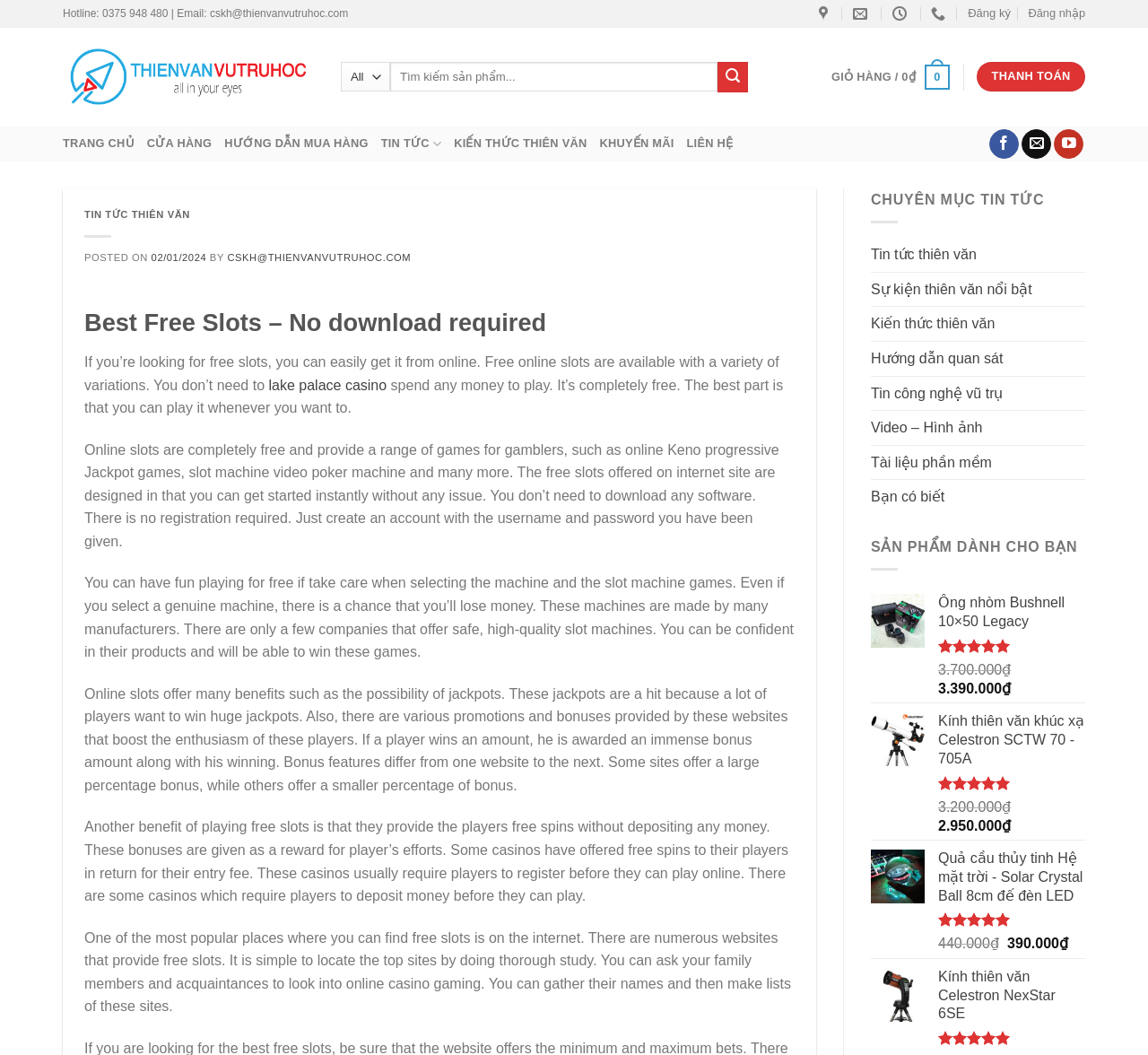Please indicate the bounding box coordinates for the clickable area to complete the following task: "Check out GIỎ HÀNG". The coordinates should be specified as four float numbers between 0 and 1, i.e., [left, top, right, bottom].

[0.724, 0.049, 0.827, 0.097]